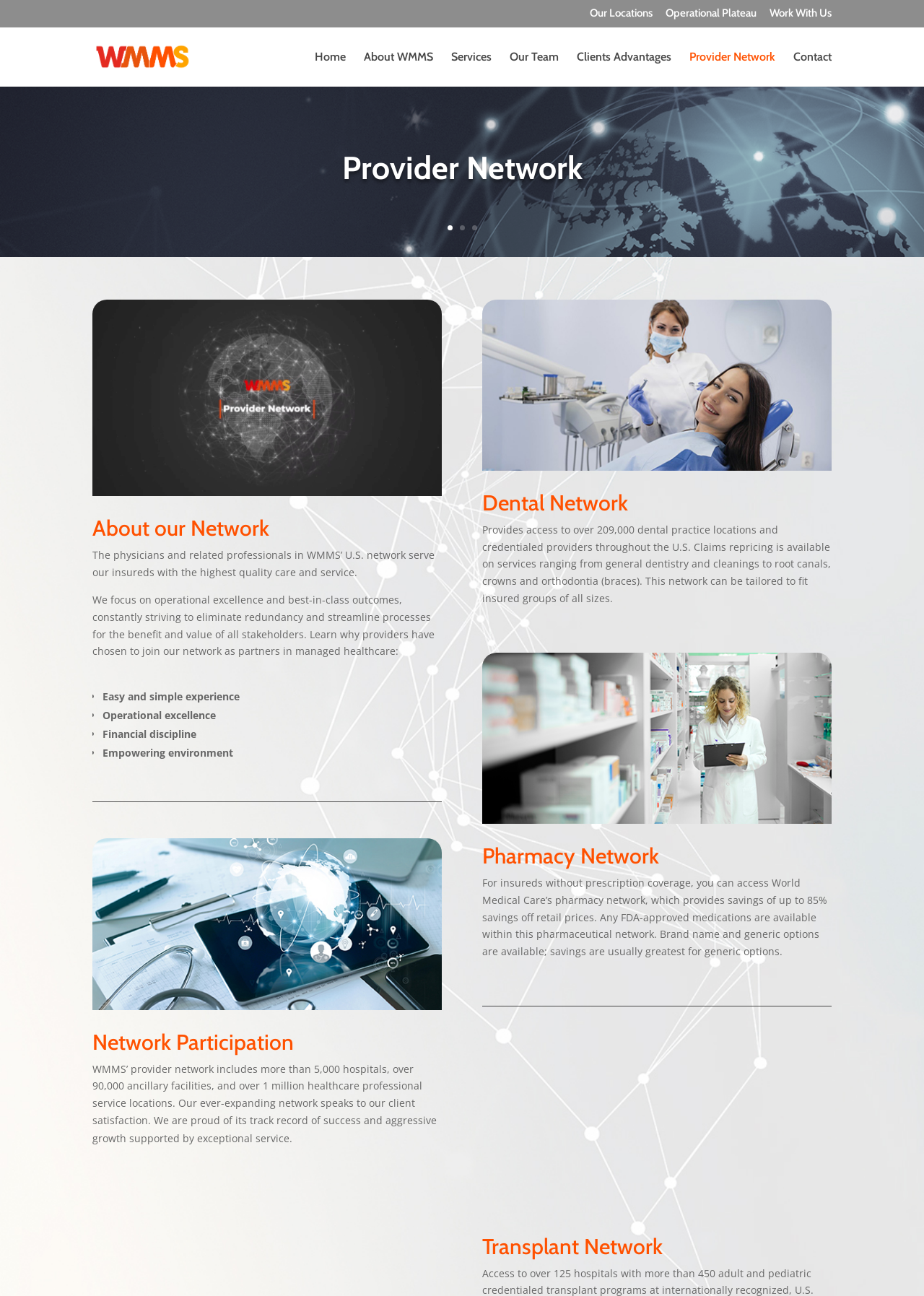What is the purpose of WMMS' pharmacy network?
Based on the image, answer the question with as much detail as possible.

The purpose of WMMS' pharmacy network can be found in the section 'Pharmacy Network', where it says 'For insureds without prescription coverage, you can access World Medical Care’s pharmacy network, which provides savings of up to 85% savings off retail prices.'